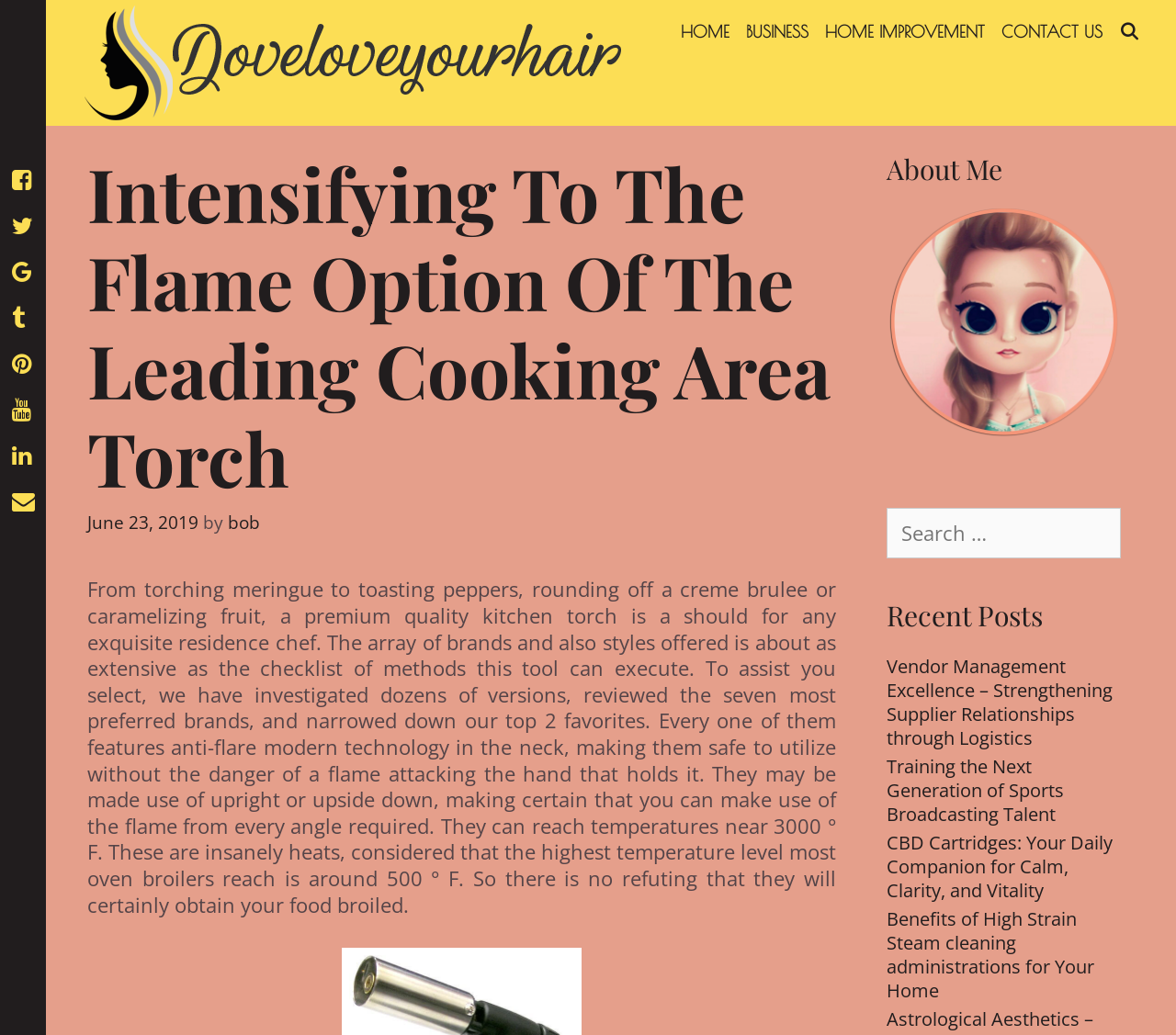Please find and provide the title of the webpage.

Intensifying To The Flame Option Of The Leading Cooking Area Torch